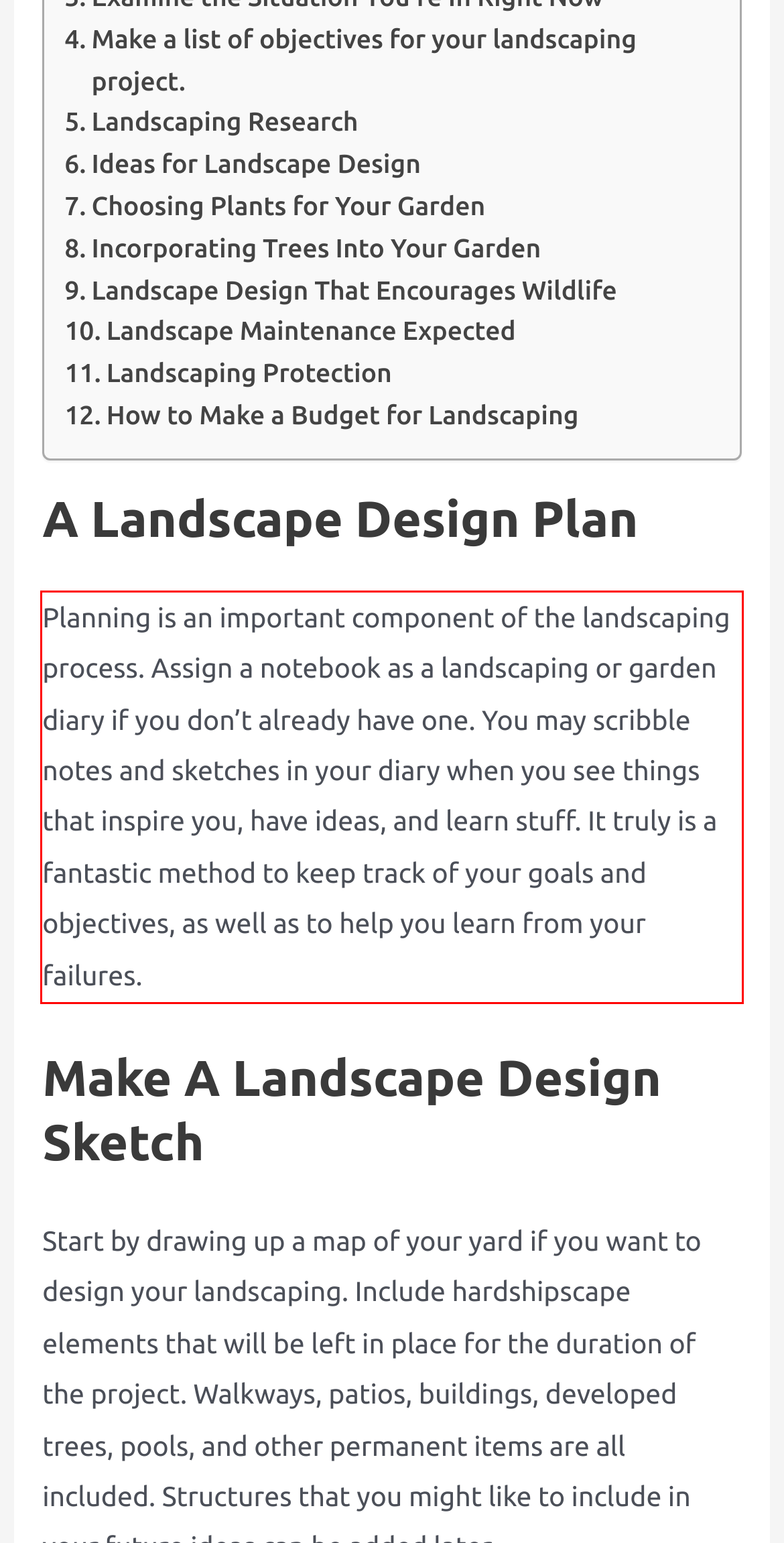Observe the screenshot of the webpage, locate the red bounding box, and extract the text content within it.

Planning is an important component of the landscaping process. Assign a notebook as a landscaping or garden diary if you don’t already have one. You may scribble notes and sketches in your diary when you see things that inspire you, have ideas, and learn stuff. It truly is a fantastic method to keep track of your goals and objectives, as well as to help you learn from your failures.